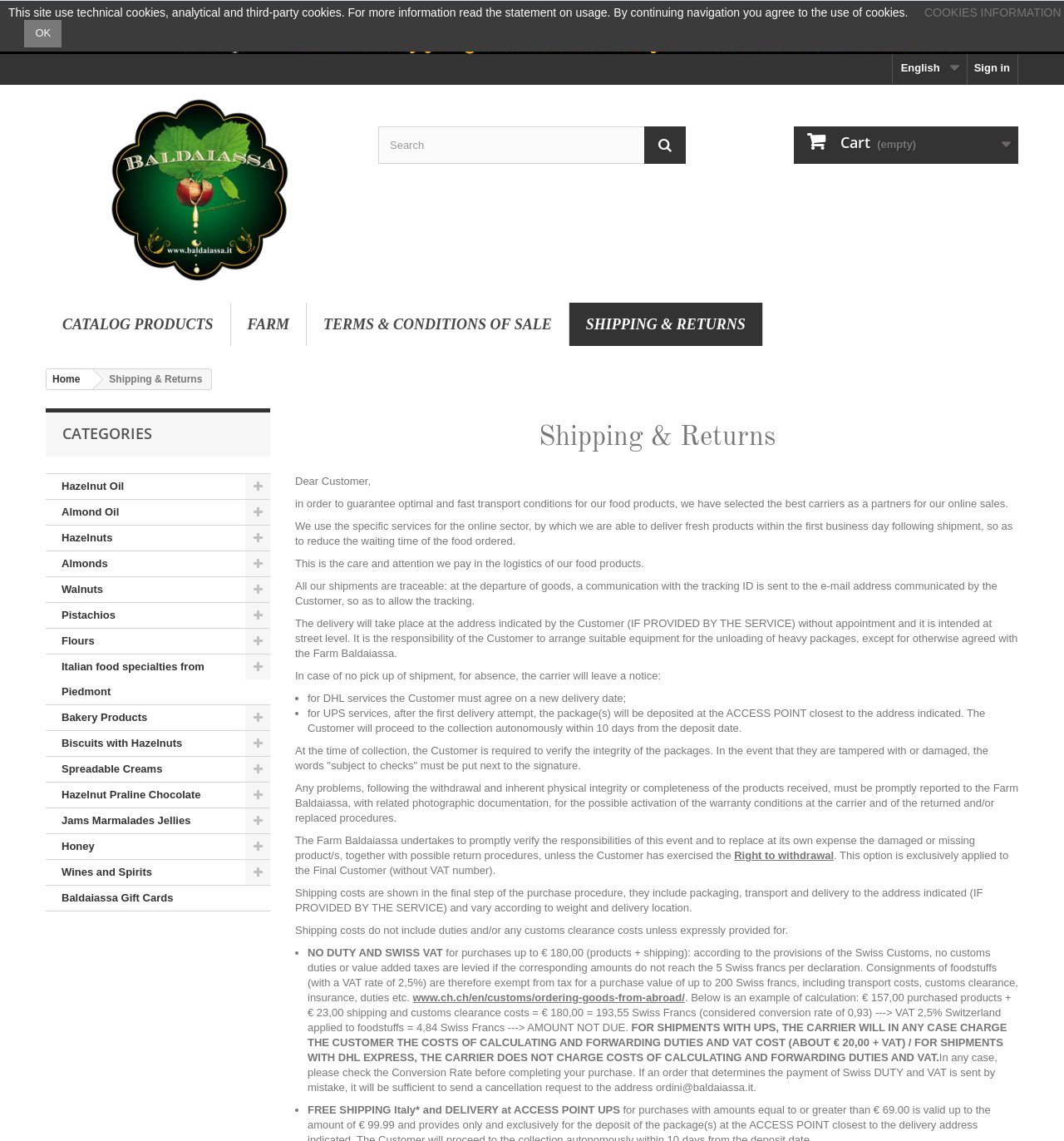Determine the bounding box coordinates of the region to click in order to accomplish the following instruction: "Read the conditions of the offer". Provide the coordinates as four float numbers between 0 and 1, specifically [left, top, right, bottom].

[0.043, 0.0, 0.957, 0.047]